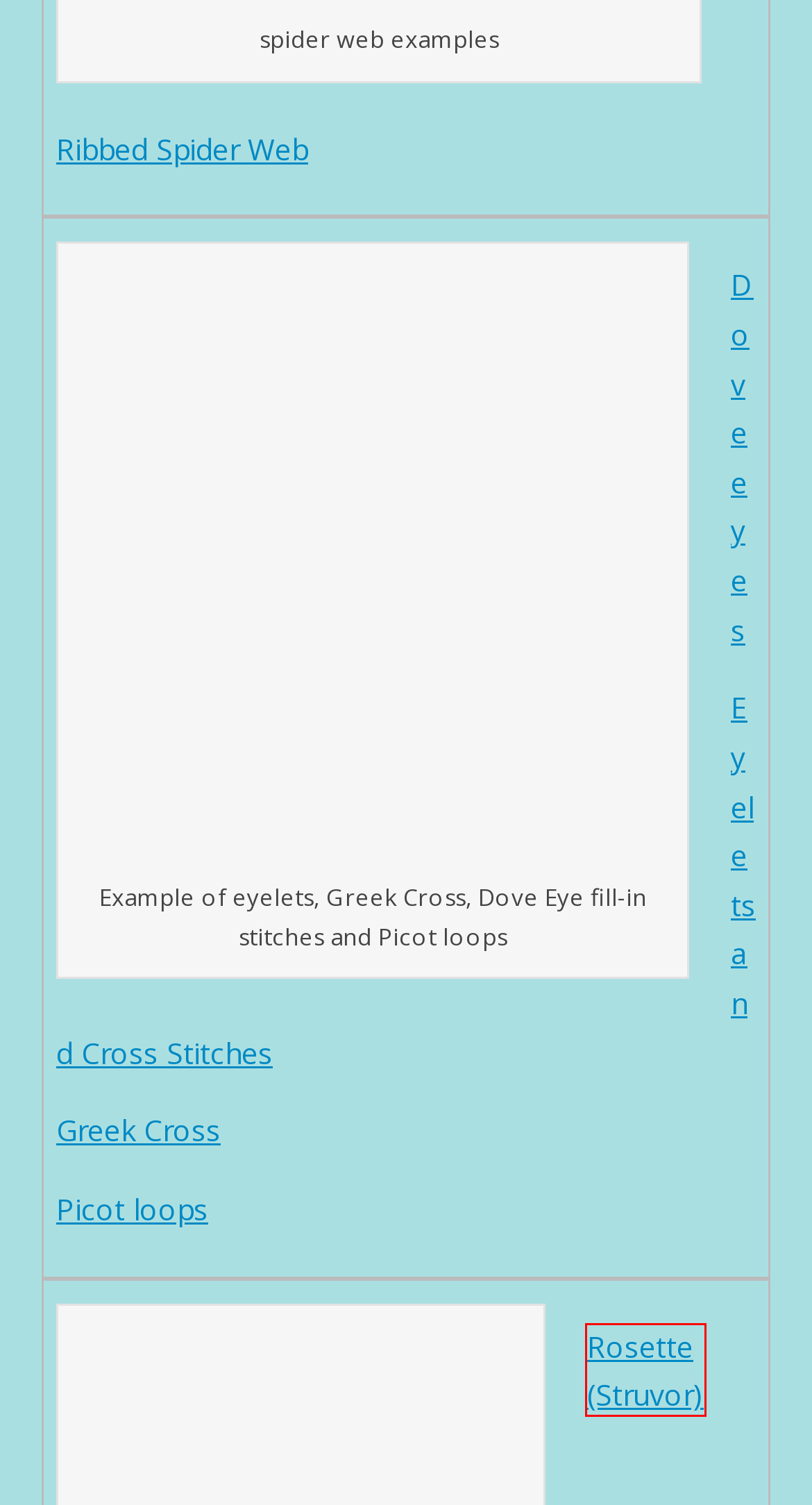Review the screenshot of a webpage that includes a red bounding box. Choose the most suitable webpage description that matches the new webpage after clicking the element within the red bounding box. Here are the candidates:
A. Ribbed Spider Web | Noelle Frances Designs
B. Dove eyes | Noelle Frances Designs
C. Securing Thread Ends and No Knots | Noelle Frances Designs
D. Greek Cross | Noelle Frances Designs
E. Noelle Frances Designs
F. Eyelets and Cross Stitches | Noelle Frances Designs
G. Rosette (Struvor) stitch | Noelle Frances Designs
H. Pathway | Noelle Frances Designs

G